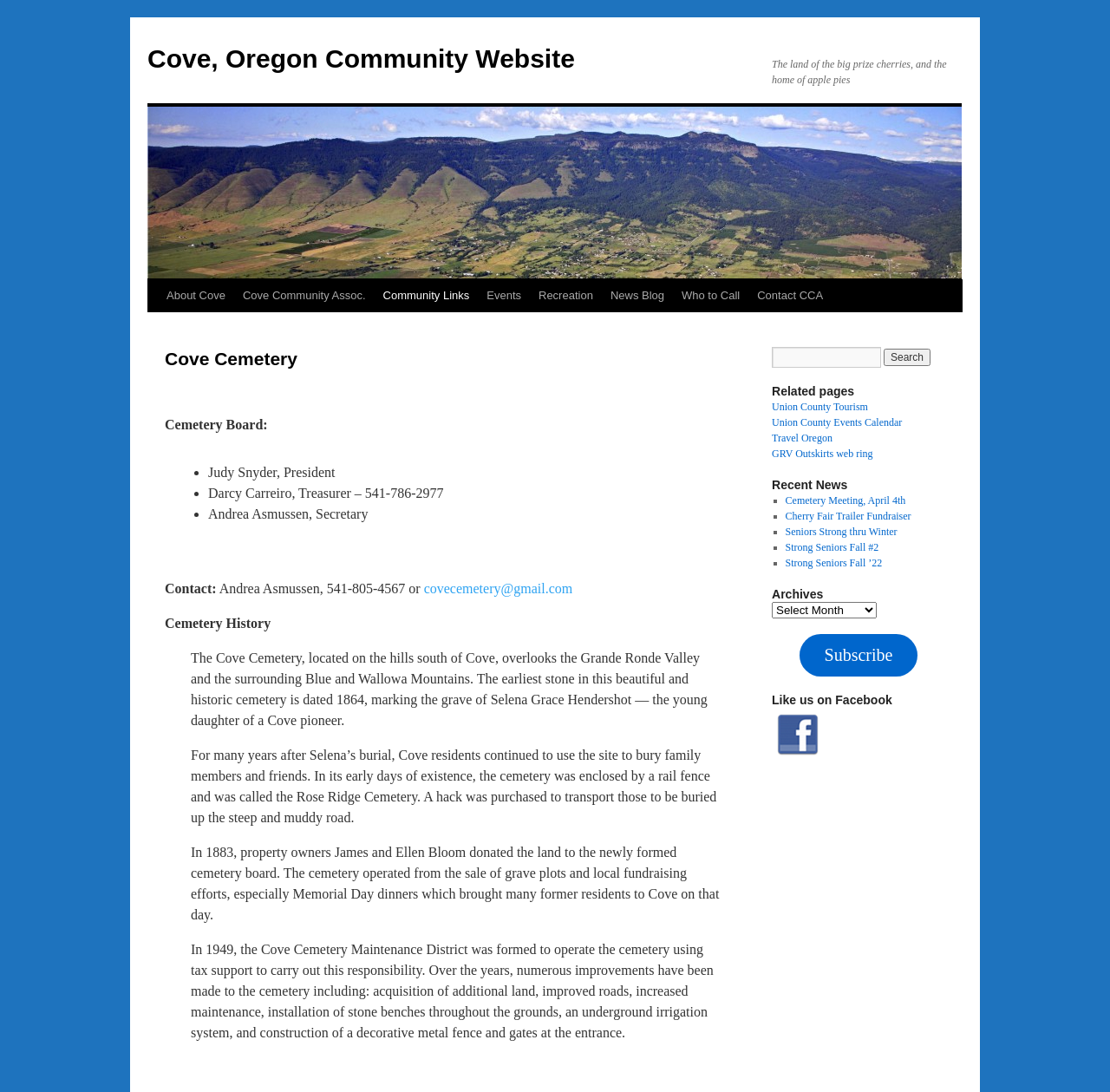Who is the President of the Cemetery Board?
Please answer the question with a single word or phrase, referencing the image.

Judy Snyder